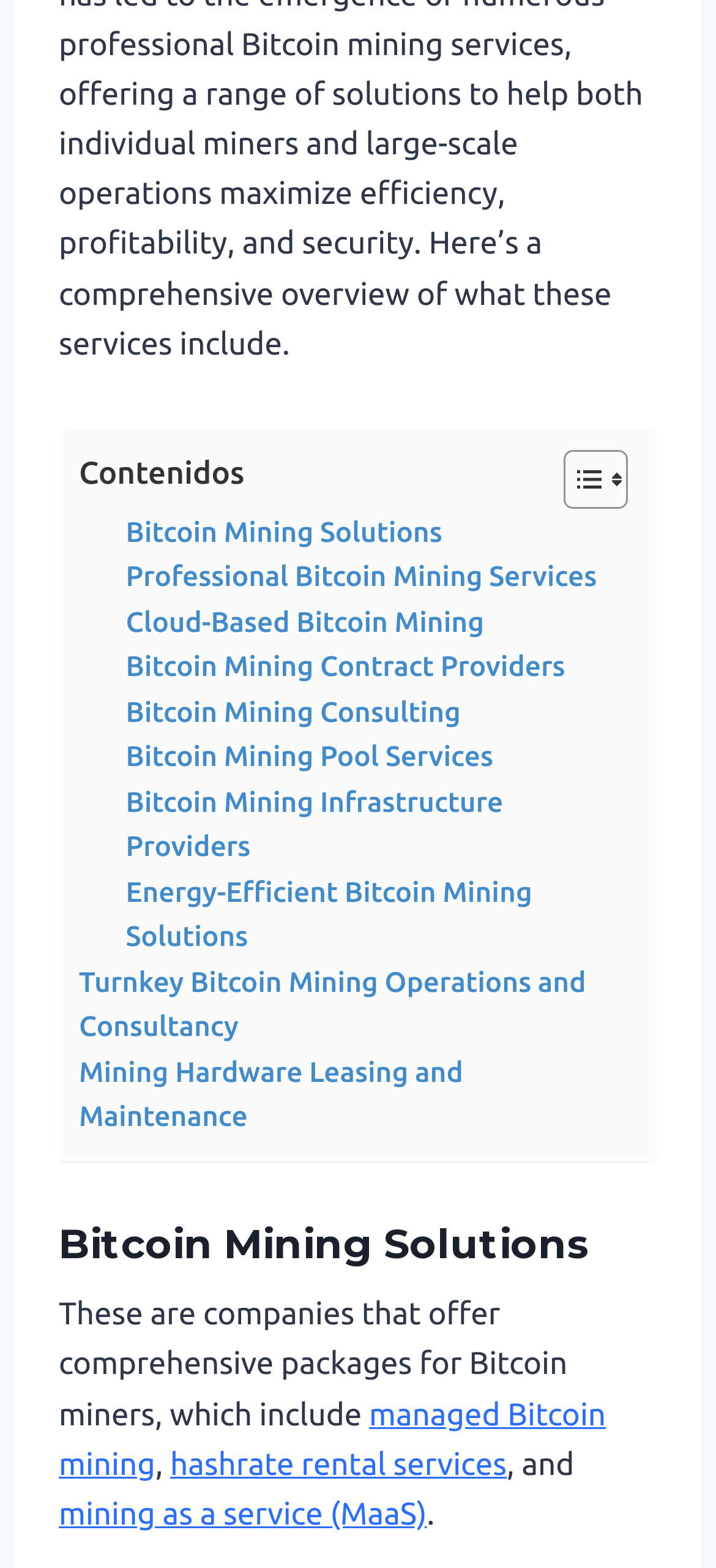Extract the bounding box for the UI element that matches this description: "Professional Bitcoin Mining Services".

[0.176, 0.354, 0.834, 0.383]